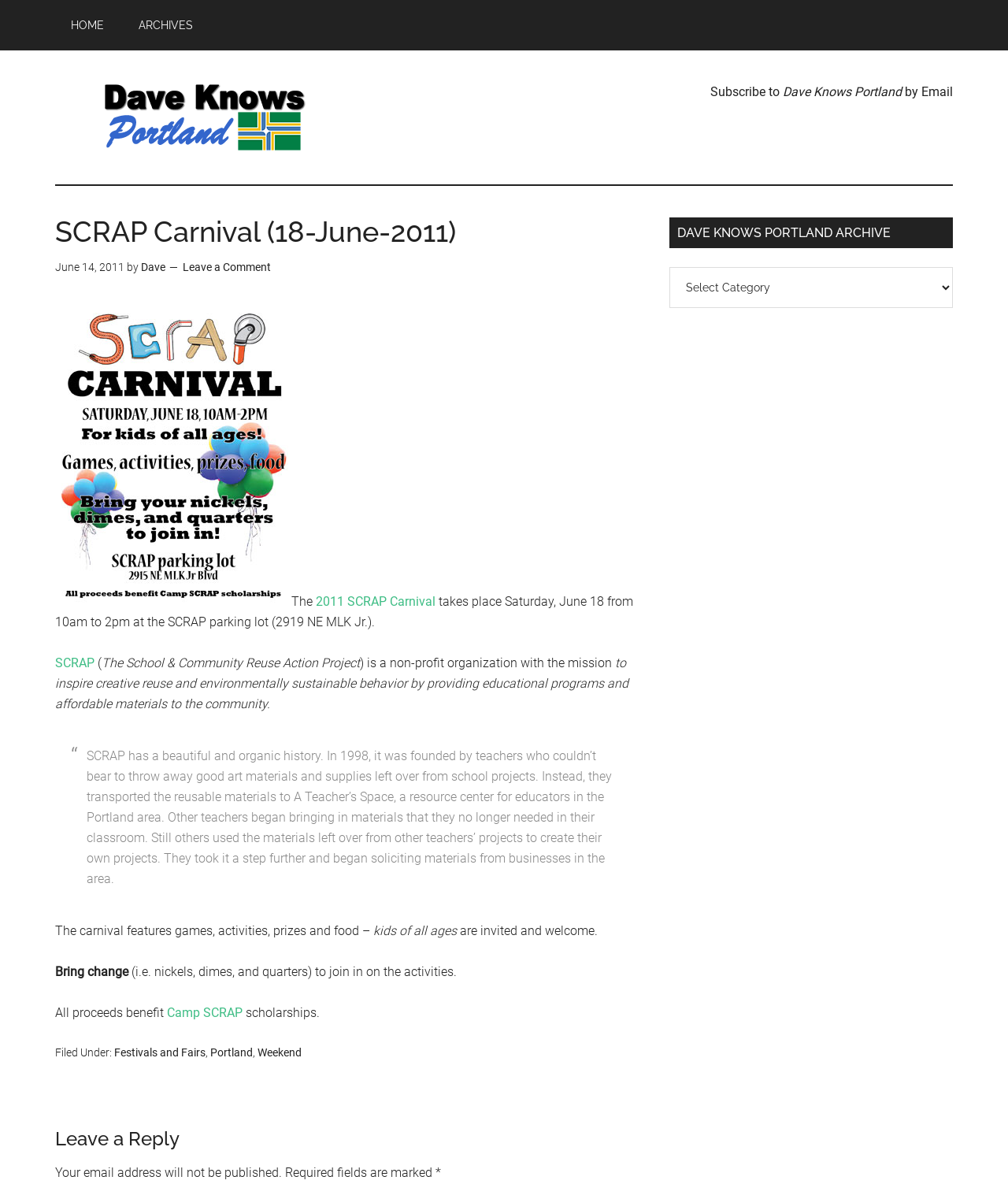Generate a thorough caption that explains the contents of the webpage.

This webpage is about the SCRAP Carnival event, which took place on June 18, 2011. At the top, there is a navigation menu with links to "HOME" and "ARCHIVES". Below this, there is a link to "Dave Knows Portland" and a subscription link to receive updates via email.

The main content of the page is an article about the SCRAP Carnival event. The article has a heading with the title "SCRAP Carnival (18-June-2011)" and a timestamp indicating that it was posted on June 14, 2011. Below the heading, there is a link to "SCRAP Carnival 2011" and an image related to the event.

The article describes the event, stating that it will take place on Saturday, June 18 from 10am to 2pm at the SCRAP parking lot. It also provides information about SCRAP, a non-profit organization that aims to inspire creative reuse and environmentally sustainable behavior.

The article continues with a blockquote that provides a brief history of SCRAP, followed by a description of the carnival, which features games, activities, prizes, and food. The event is open to kids of all ages, and attendees are encouraged to bring change to participate in the activities. All proceeds from the event will benefit Camp SCRAP scholarships.

At the bottom of the page, there is a footer section with links to categories such as "Festivals and Fairs", "Portland", and "Weekend". There is also a section for leaving a reply, with a note indicating that email addresses will not be published.

On the right-hand side of the page, there is a sidebar with a heading "DAVE KNOWS PORTLAND ARCHIVE" and a combobox that allows users to select from an archive of articles.